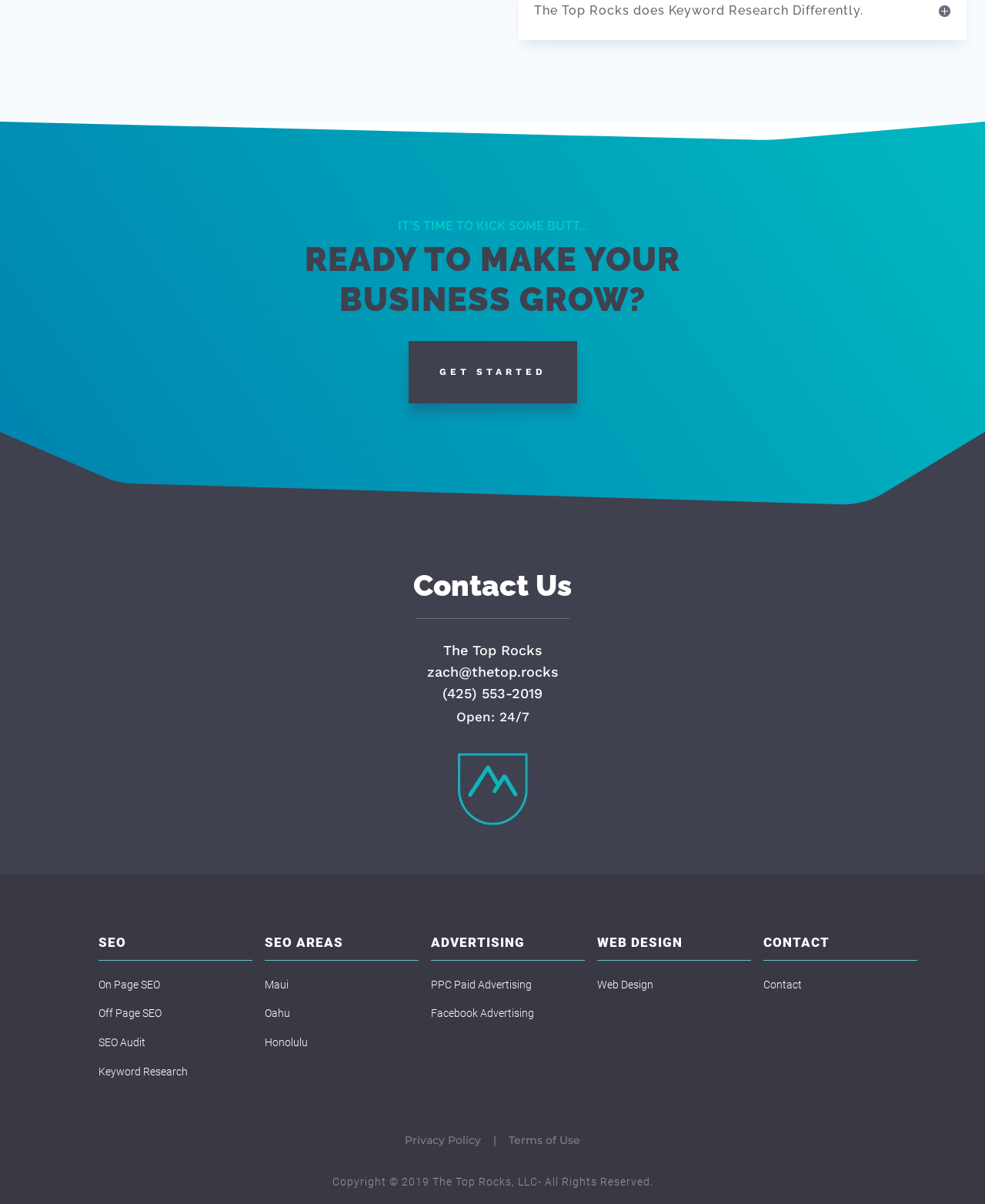Could you indicate the bounding box coordinates of the region to click in order to complete this instruction: "Go to Web Design".

[0.606, 0.812, 0.663, 0.823]